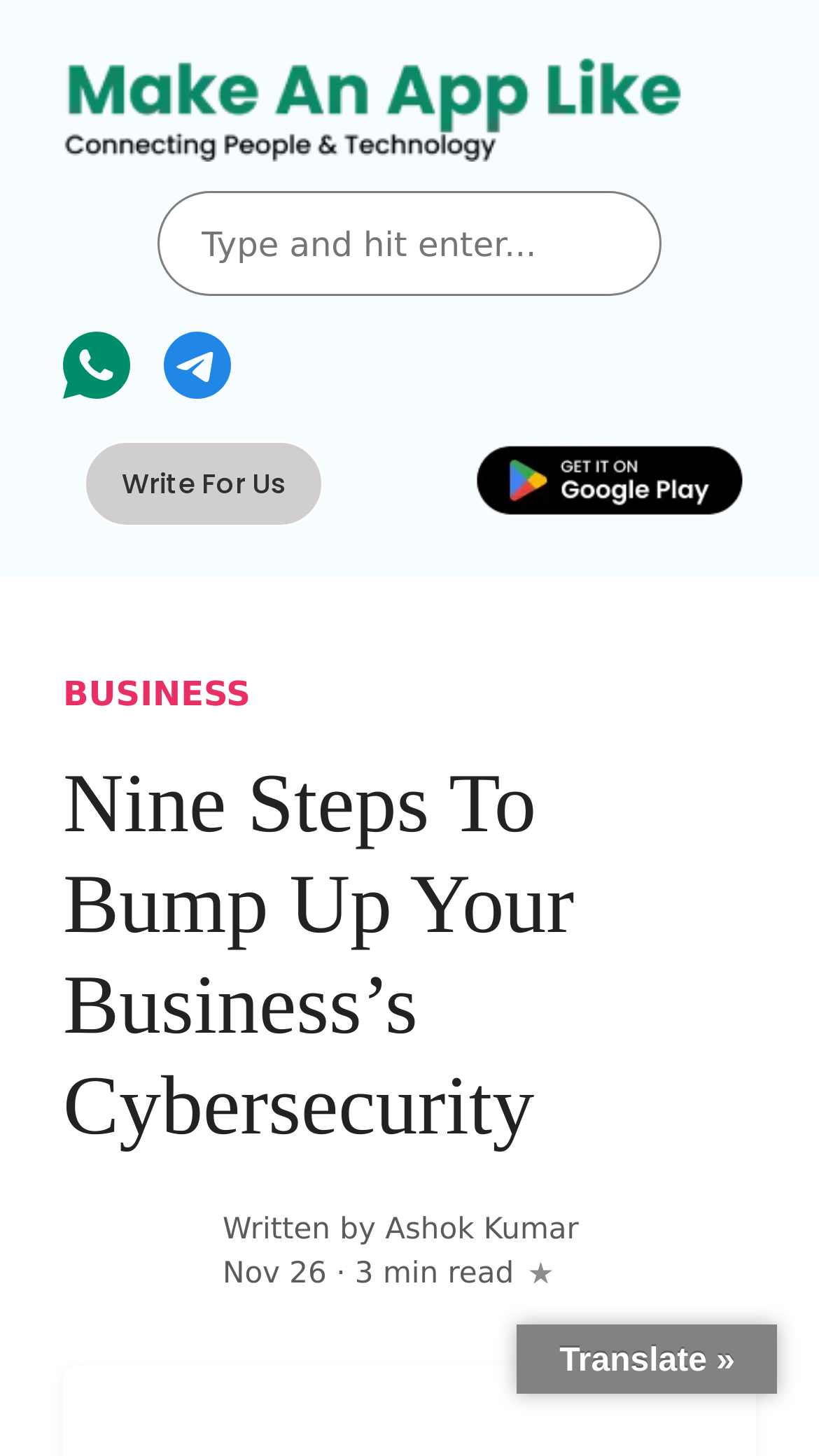Produce an elaborate caption capturing the essence of the webpage.

This webpage appears to be a blog or article page, with a focus on cybersecurity and business. At the top, there is a search bar with a magnifying glass icon and a placeholder text "Type and hit enter...". Below the search bar, there are social media links, including WhatsApp, Telegram, and GPay, each accompanied by their respective icons.

The main content of the page is an article titled "Nine Steps To Bump Up Your Business’s Cybersecurity", which takes up most of the page. The article is divided into sections, with headings and paragraphs of text. At the top of the article, there is a brief introduction or summary, followed by the main content.

To the right of the article title, there is a link to "Write For Us", which may be a call to action for contributors or guest writers. Below the article, there is a section with the author's name, "Written by Ashok Kumar", and the publication date, "Nov 26", along with an estimated reading time of "3 min read".

At the very bottom of the page, there is a link to "BUSINESS" and another link with no text, which may be a navigation link or a call to action. There is also a "Translate »" button, which suggests that the page may be available in multiple languages.

Throughout the page, there are several images, including icons for social media platforms and a larger image that may be related to the article's content. Overall, the page appears to be well-organized and easy to navigate, with a clear focus on providing informative content to readers.